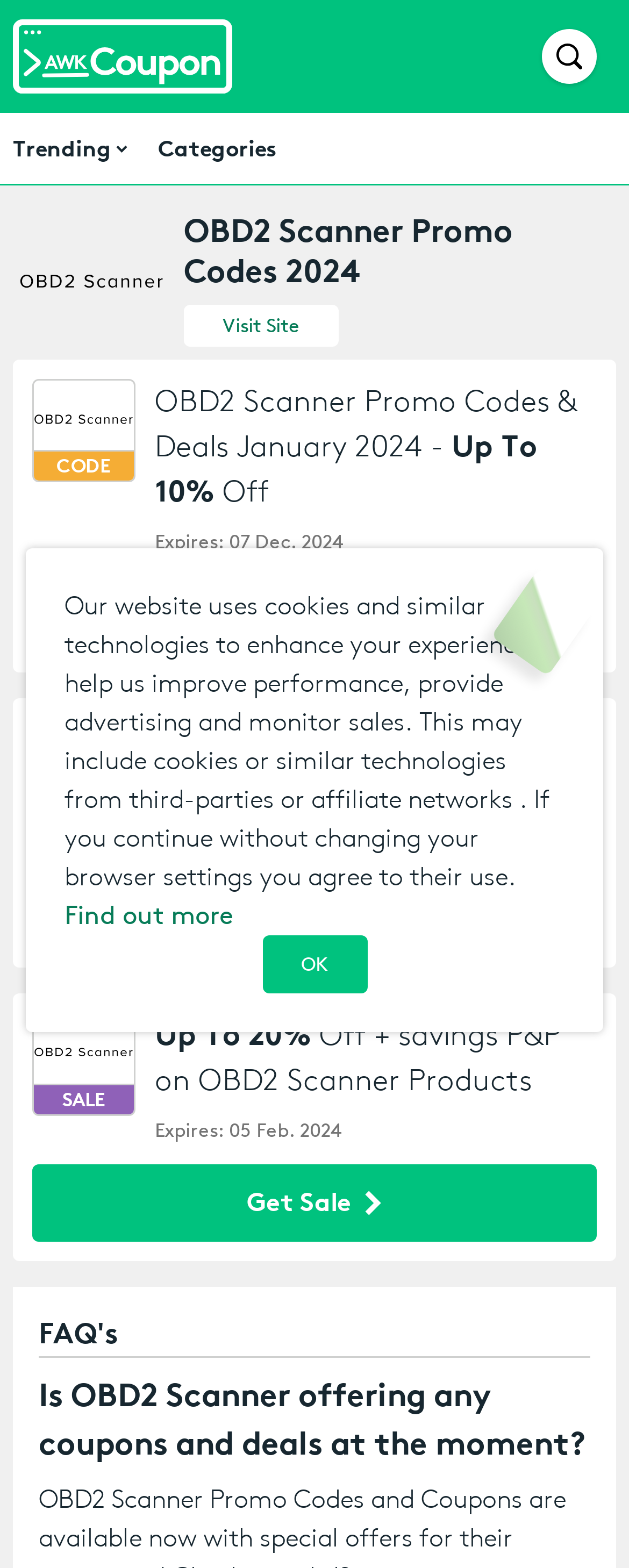Generate an in-depth caption that captures all aspects of the webpage.

The webpage is about OBD2 Scanner promo codes and coupons, offering up to 10% off in 2024. At the top left, there is a link to go back to the home page, accompanied by a small image. On the top right, there is a search icon and a textbox to start searching.

Below the search bar, there is a trending arrow icon button, followed by a link to categories and a link to OBD2 Scanner, which has an image associated with it. The main content of the page is divided into three sections, each containing an article about OBD2 Scanner promo codes and deals.

In each article section, there is an image of OBD2 Scanner, a heading describing the promo code or deal, and a static text indicating the type of offer, such as "CODE" or "SALE". The expiration dates of the offers are also provided. Each section has a button to get the code or sale, with some buttons having an additional image.

At the bottom of the page, there is a heading for "FAQ's" and a question about whether OBD2 Scanner is offering any coupons and deals at the moment. Below that, there is a static text about the website's use of cookies and similar technologies, with a link to find out more. Finally, there is an "OK" button to acknowledge the cookie policy.